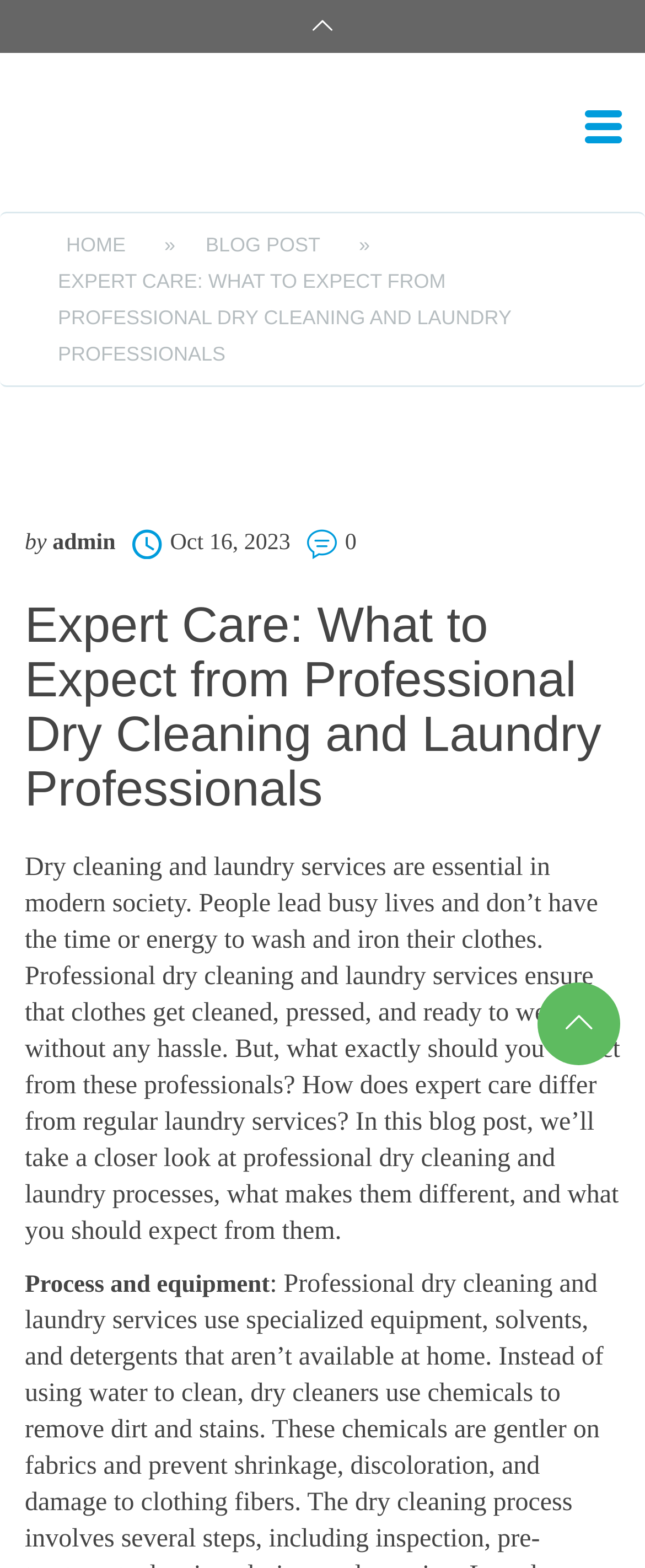Identify the bounding box for the UI element described as: "Edit_for_June_17_Final.mp3". The coordinates should be four float numbers between 0 and 1, i.e., [left, top, right, bottom].

None